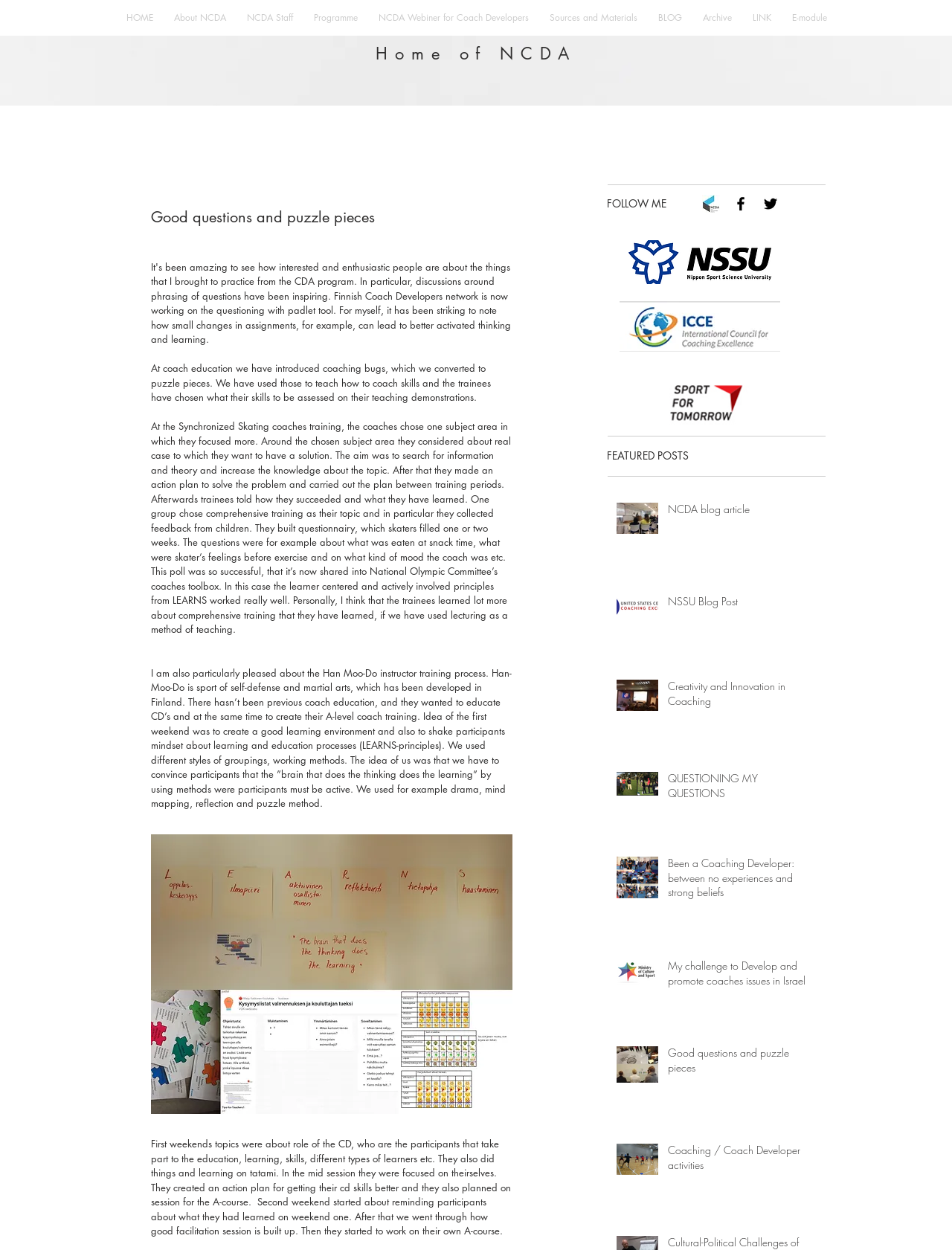Answer the question using only one word or a concise phrase: How many links are there in the 'FOLLOW ME' section?

3